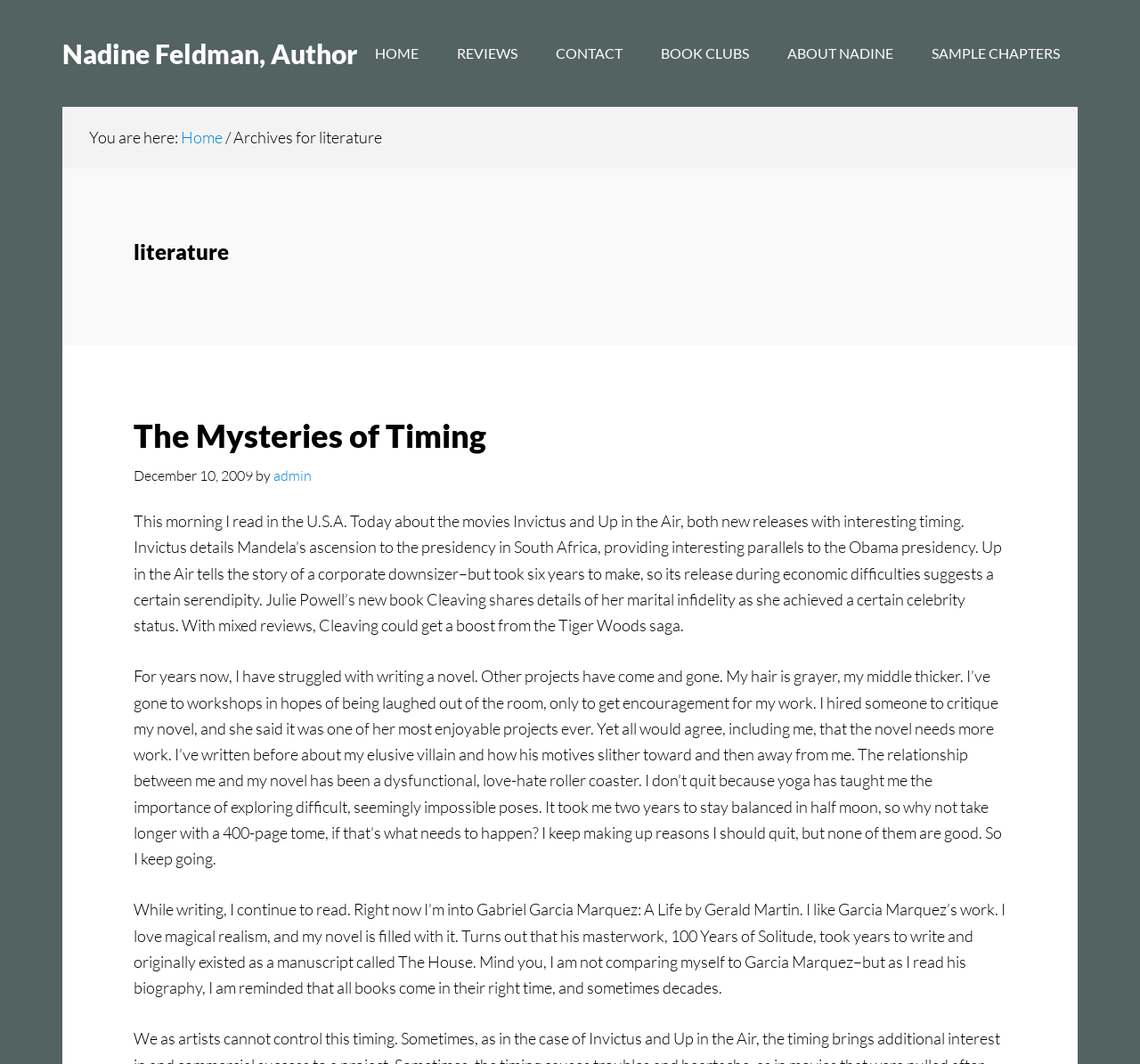Identify the bounding box of the HTML element described here: "The Mysteries of Timing". Provide the coordinates as four float numbers between 0 and 1: [left, top, right, bottom].

[0.117, 0.391, 0.427, 0.428]